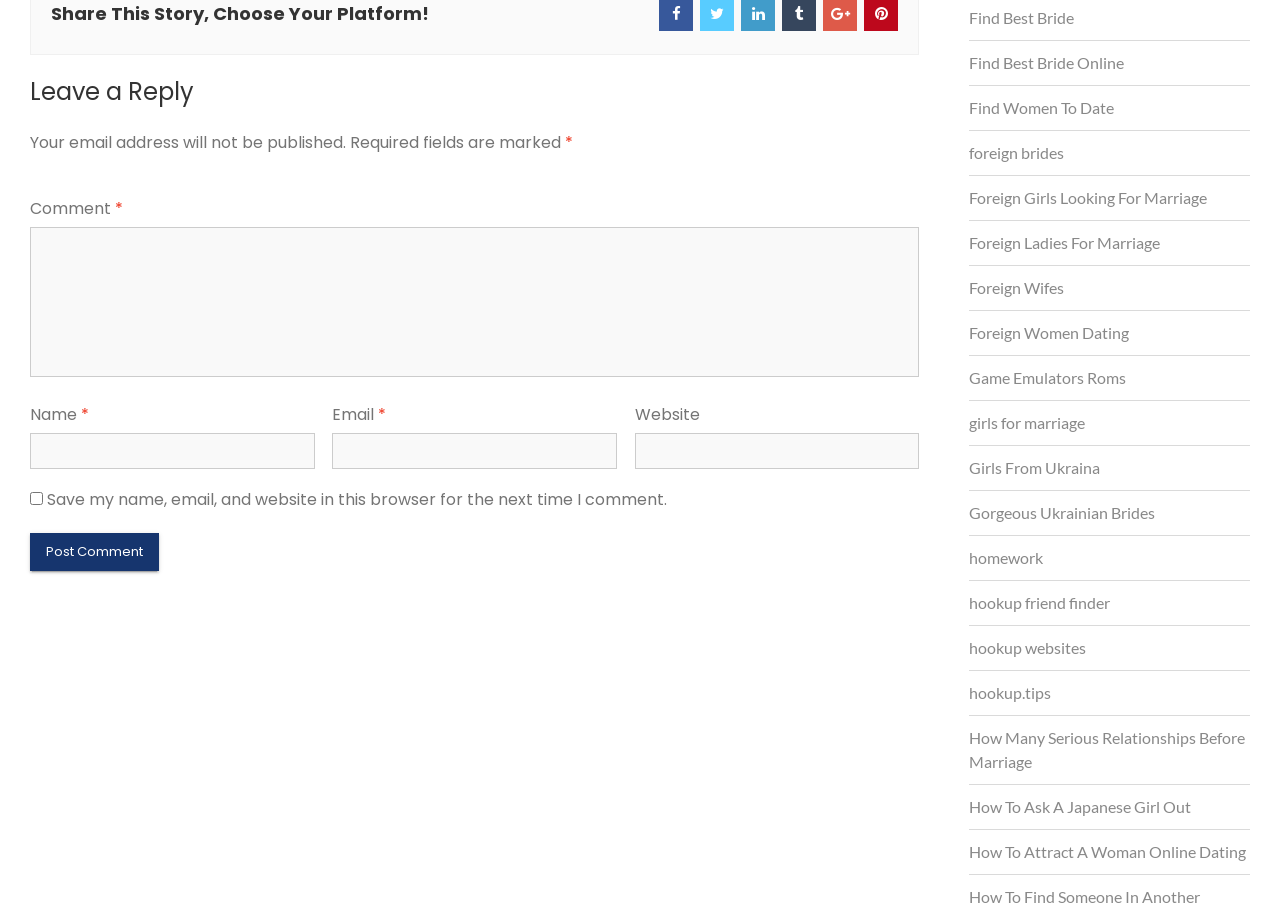For the following element description, predict the bounding box coordinates in the format (top-left x, top-left y, bottom-right x, bottom-right y). All values should be floating point numbers between 0 and 1. Description: hookup websites

[0.757, 0.698, 0.849, 0.724]